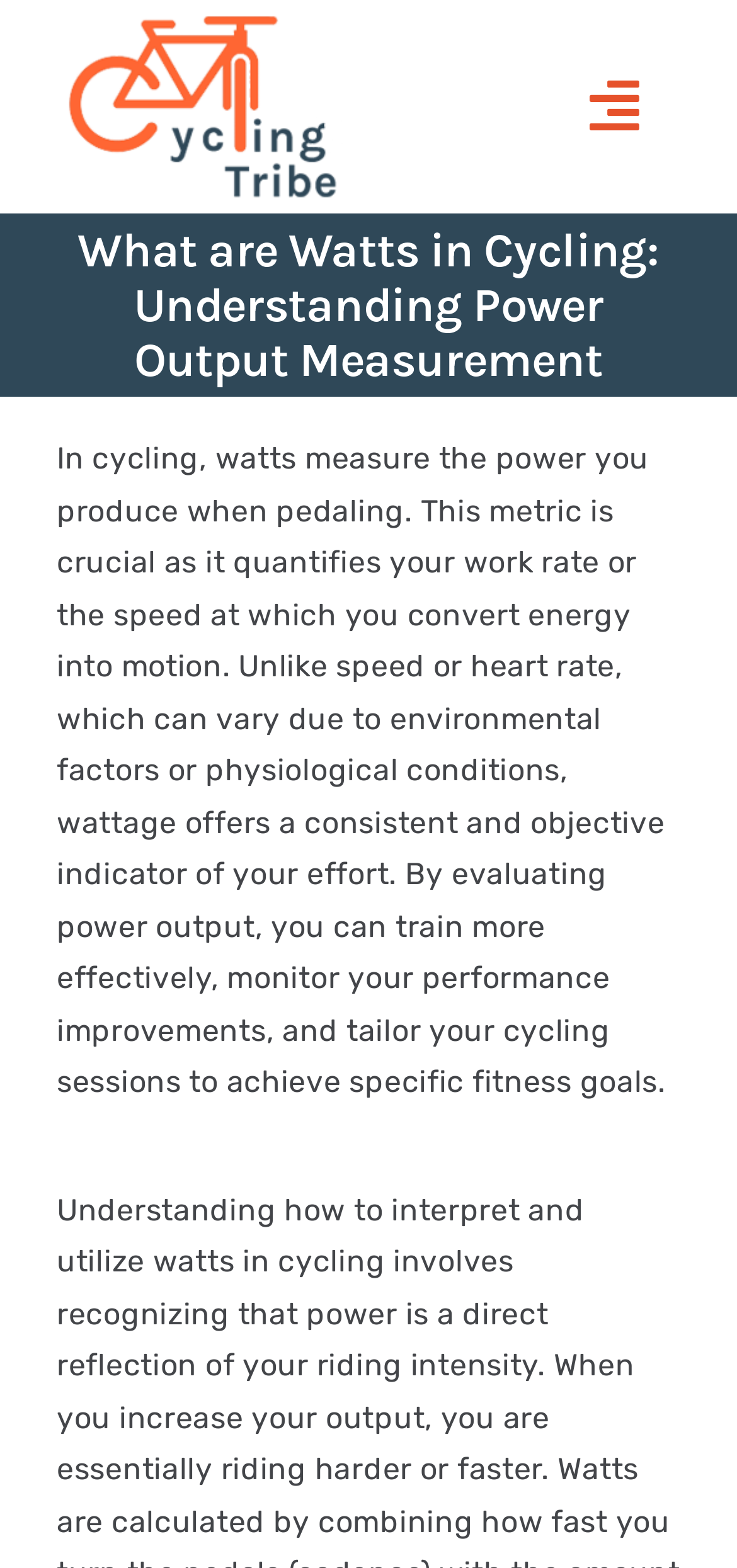Locate the bounding box coordinates of the area where you should click to accomplish the instruction: "Click the Cycling Tribe Logo".

[0.077, 0.005, 0.483, 0.131]